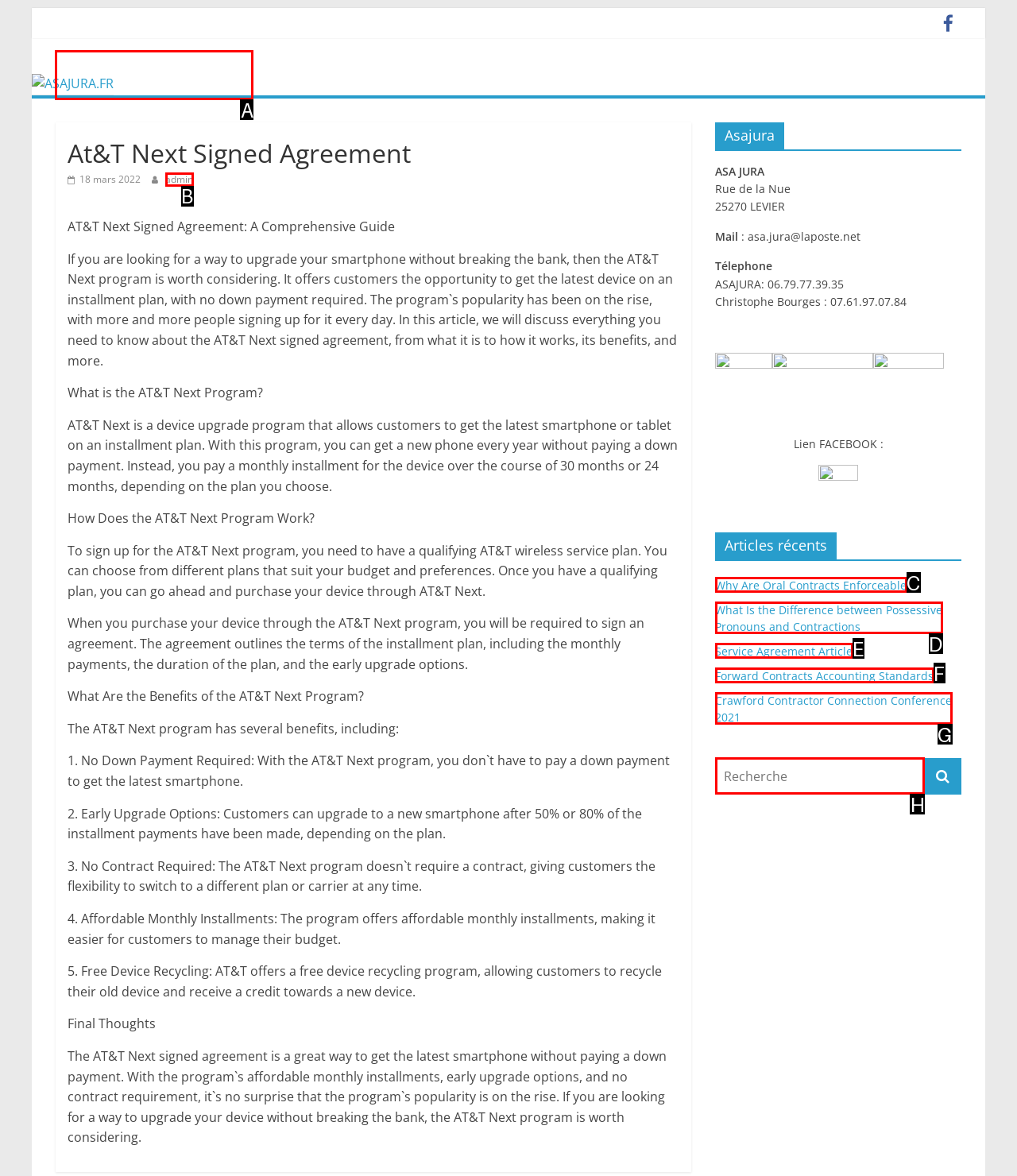Determine which letter corresponds to the UI element to click for this task: Visit the 'ASAJURA.FR' website
Respond with the letter from the available options.

A